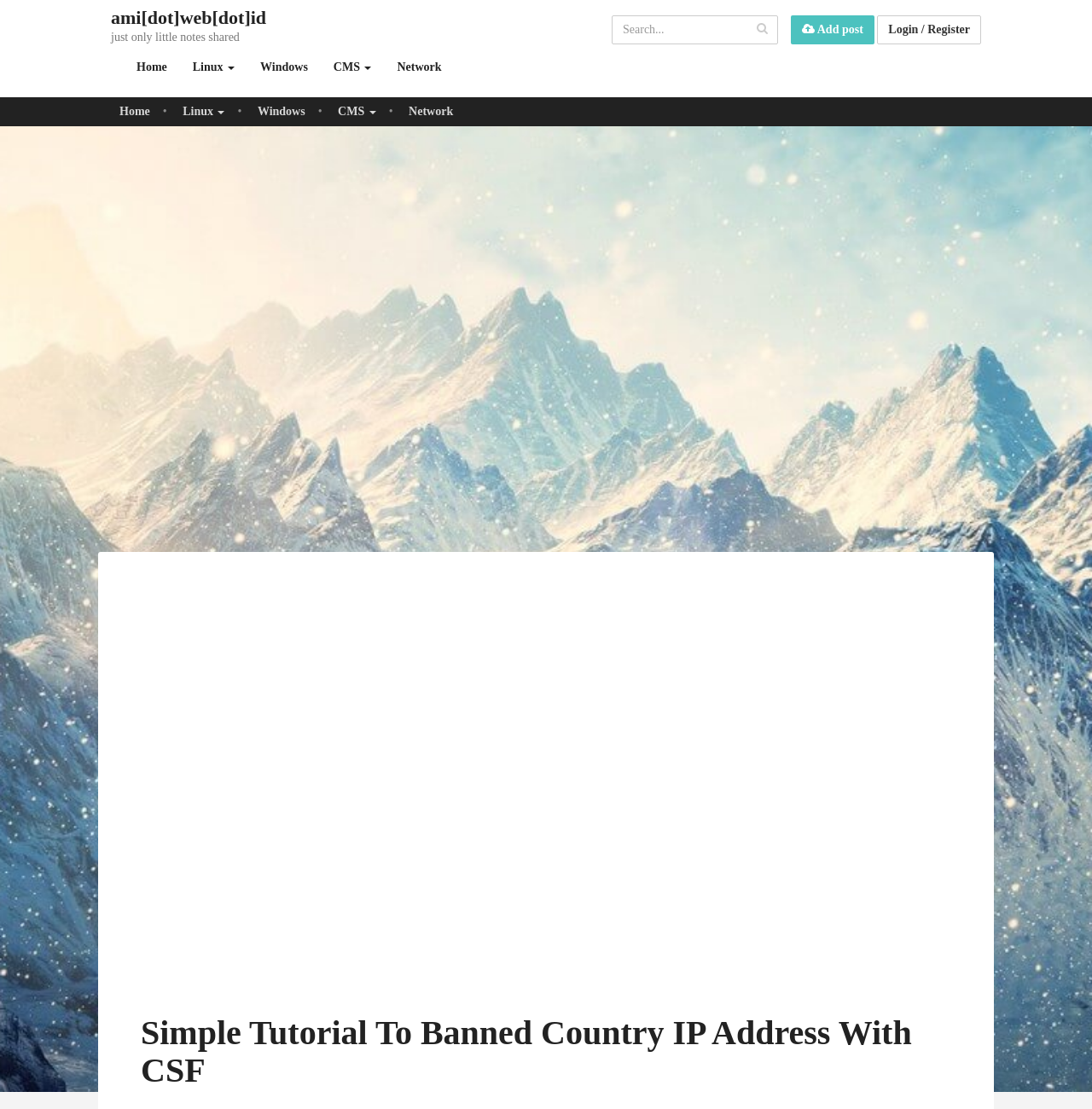Offer a meticulous description of the webpage's structure and content.

This webpage is a tutorial blog post titled "Simple Tutorial to Banned Country IP Address With CSF". At the top, there is a header section with several links, including "ami.web.id", "Add post", "Login / Register", and a search bar with a search button. Below the search bar, there are navigation links to different categories, such as "Home", "Linux", "Windows", "CMS", and "Network".

On the left side, there are four advertisements displayed in iframes, stacked vertically. The first advertisement is located at the top-left corner, while the others are placed below it, taking up a significant portion of the left side of the page.

The main content of the tutorial is located on the right side of the page, starting with a heading that matches the title of the webpage. The content is a step-by-step guide on how to ban country IP addresses using CSF, with detailed instructions and possibly code snippets or screenshots.